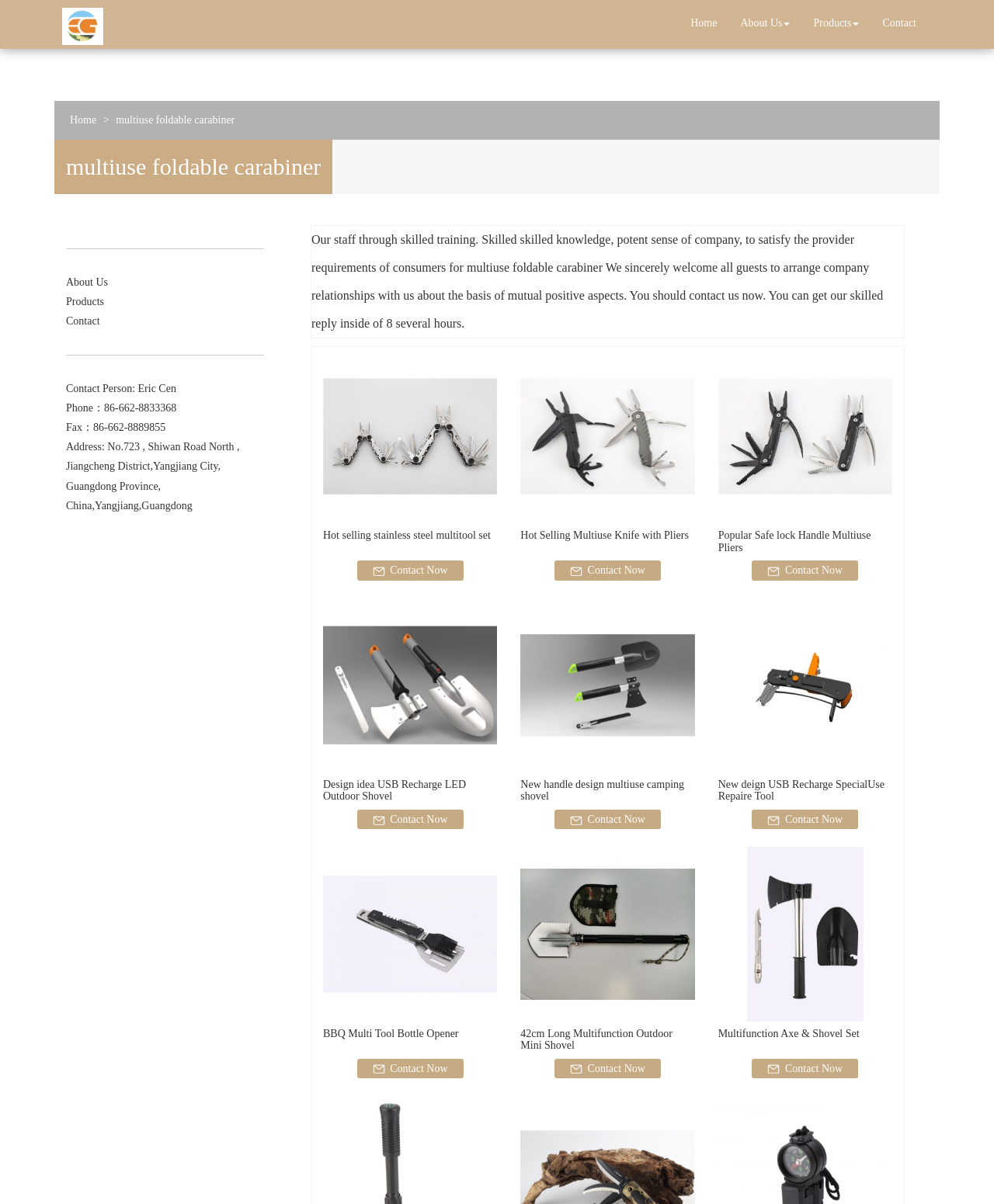Locate the bounding box coordinates of the element that should be clicked to execute the following instruction: "Contact Eric Cen".

[0.066, 0.318, 0.177, 0.327]